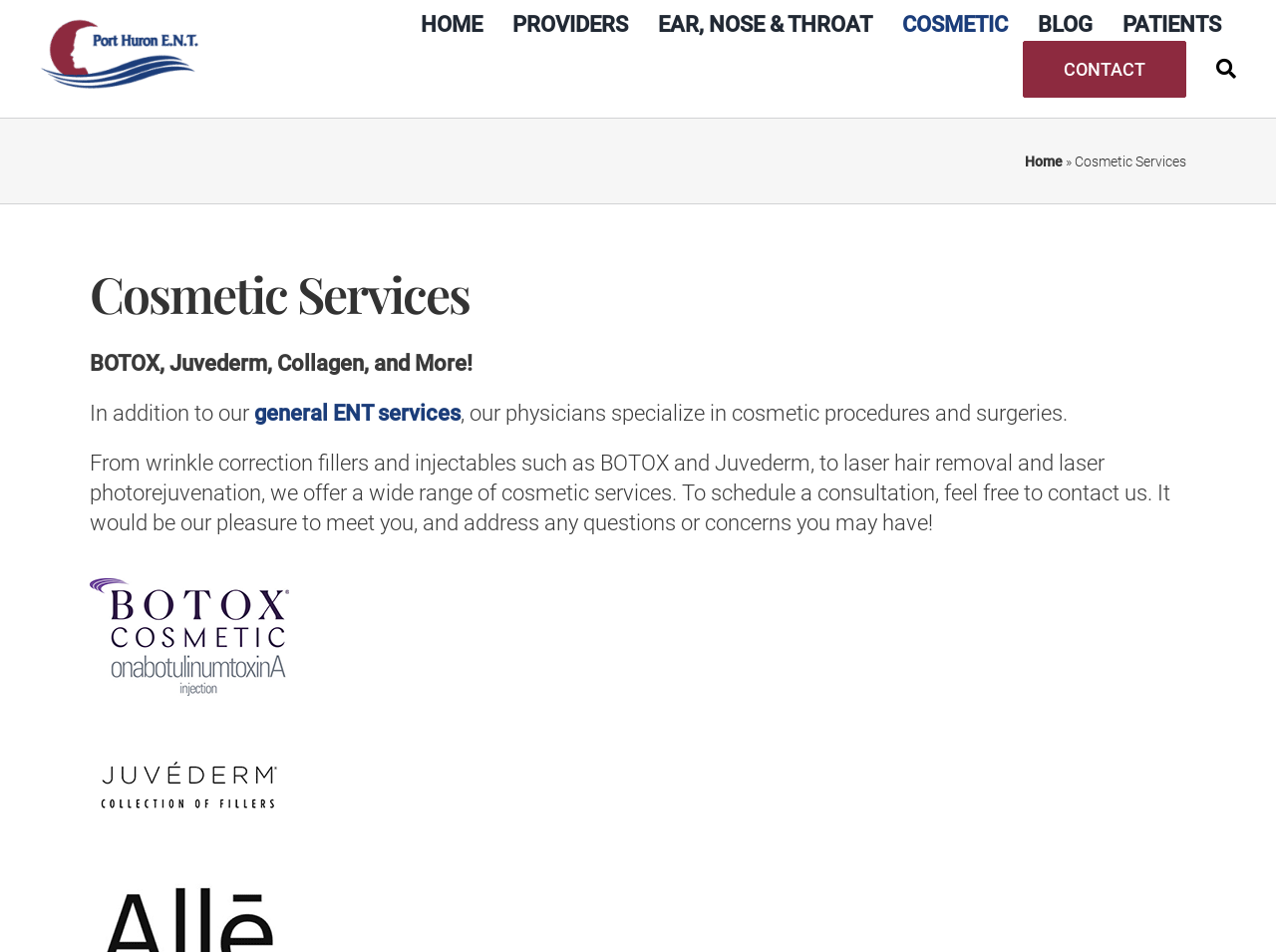Please determine the bounding box coordinates of the section I need to click to accomplish this instruction: "Click the Search link".

[0.953, 0.042, 0.969, 0.103]